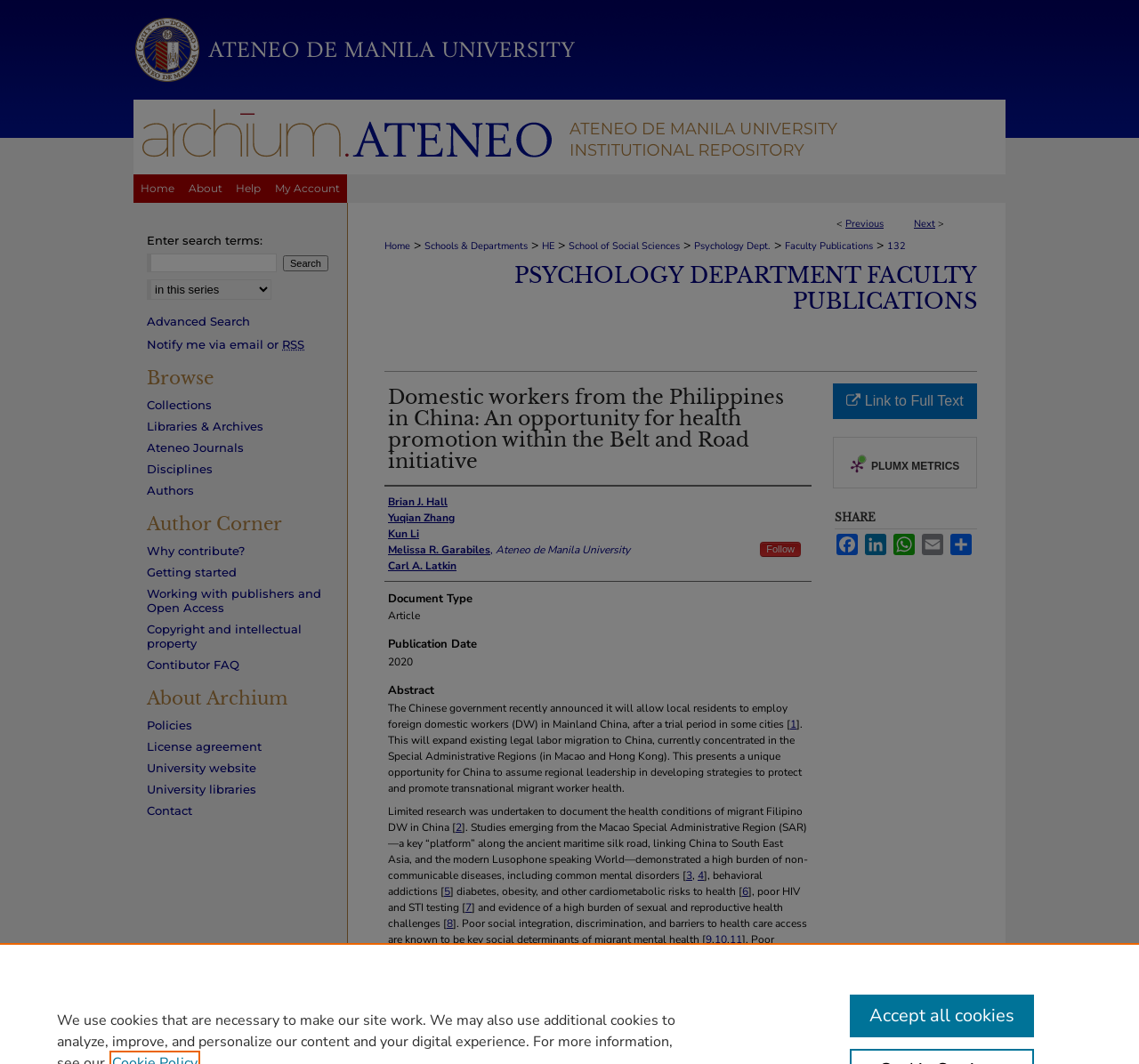Pinpoint the bounding box coordinates of the area that must be clicked to complete this instruction: "Click on the 'Menu' link".

[0.953, 0.0, 1.0, 0.042]